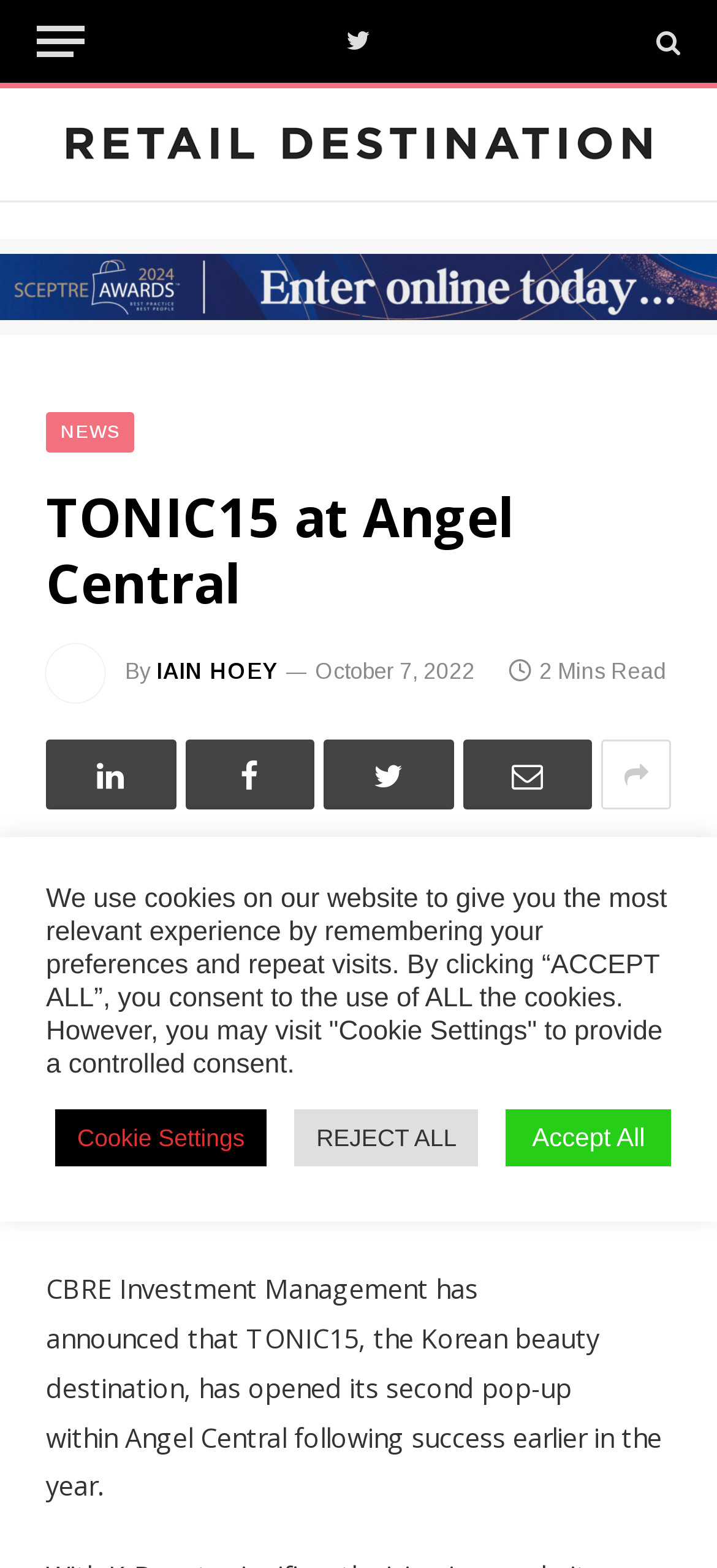Create a detailed narrative describing the layout and content of the webpage.

The webpage is about TONIC15, a retail destination at Angel Central. At the top left, there is a "Menu" button. Next to it, there are social media links, including Twitter, and an icon. On the top right, there is a link to "Retail Destination" with an accompanying image.

Below the top section, there is a horizontal line separating the content. The main content starts with a heading "TONIC15 at Angel Central" followed by an image of Iain Hoey. Below the image, there is a byline "By IAIN HOEY" and a timestamp "October 7, 2022". The article's content is summarized as "CBRE Investment Management has announced that TONIC15, the Korean beauty destination, has opened its second pop-up within Angel Central following success earlier in the year."

On the right side of the article, there are several social media links and an icon. Below the article, there is a cookie policy notification with three buttons: "Cookie Settings", "REJECT ALL", and "Accept All".